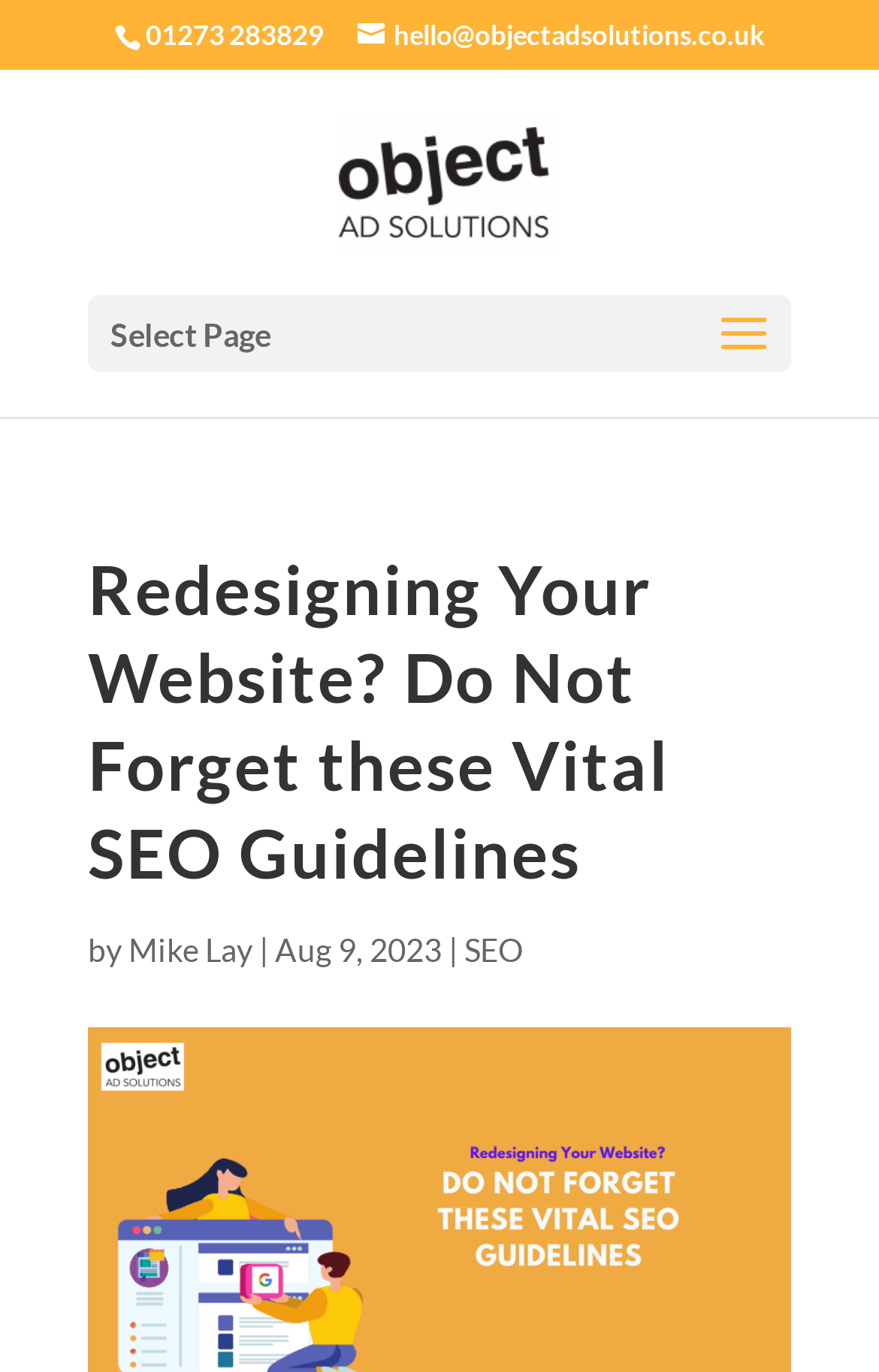What is the company name mentioned in the webpage?
Based on the screenshot, provide your answer in one word or phrase.

Object Ad Solutions